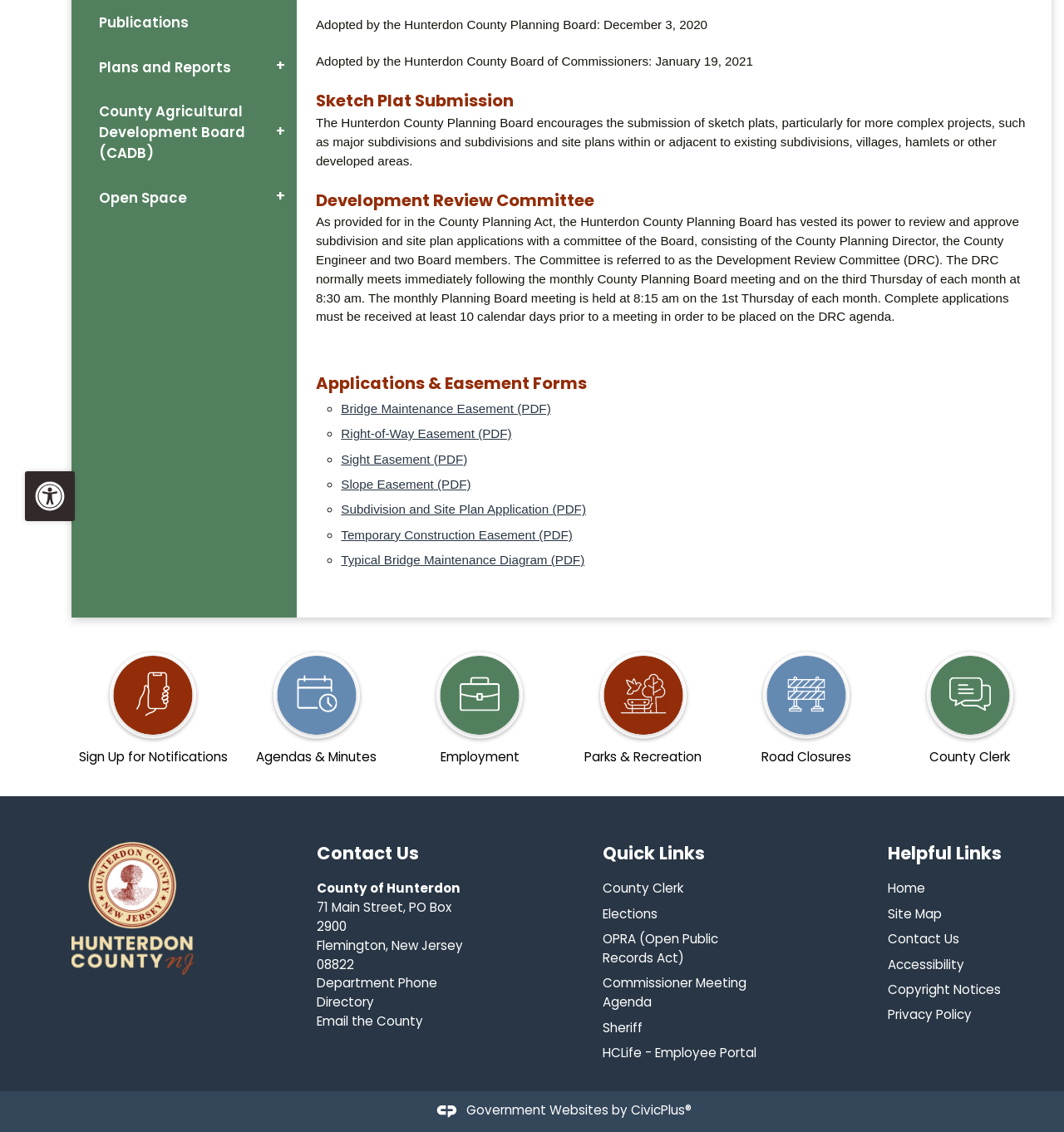Find the bounding box coordinates for the UI element whose description is: "Publications". The coordinates should be four float numbers between 0 and 1, in the format [left, top, right, bottom].

[0.067, 0.001, 0.279, 0.04]